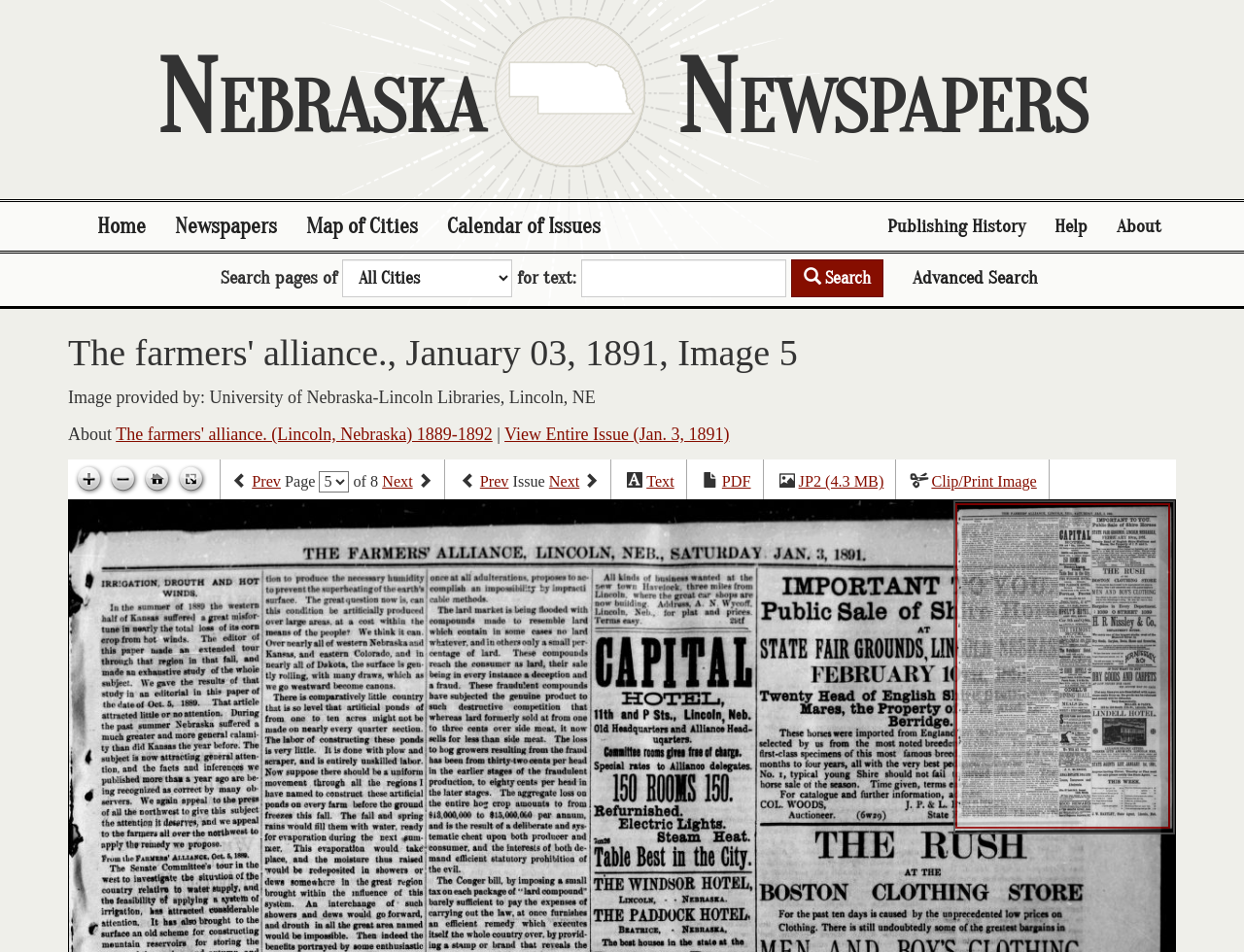Use the information in the screenshot to answer the question comprehensively: What is the purpose of the 'Search' button?

The question is asking for the purpose of the 'Search' button. By looking at the webpage, we can see that the 'Search' button is present next to the text 'Search pages of' and a search box, which indicates that the purpose of the 'Search' button is to search pages of text.